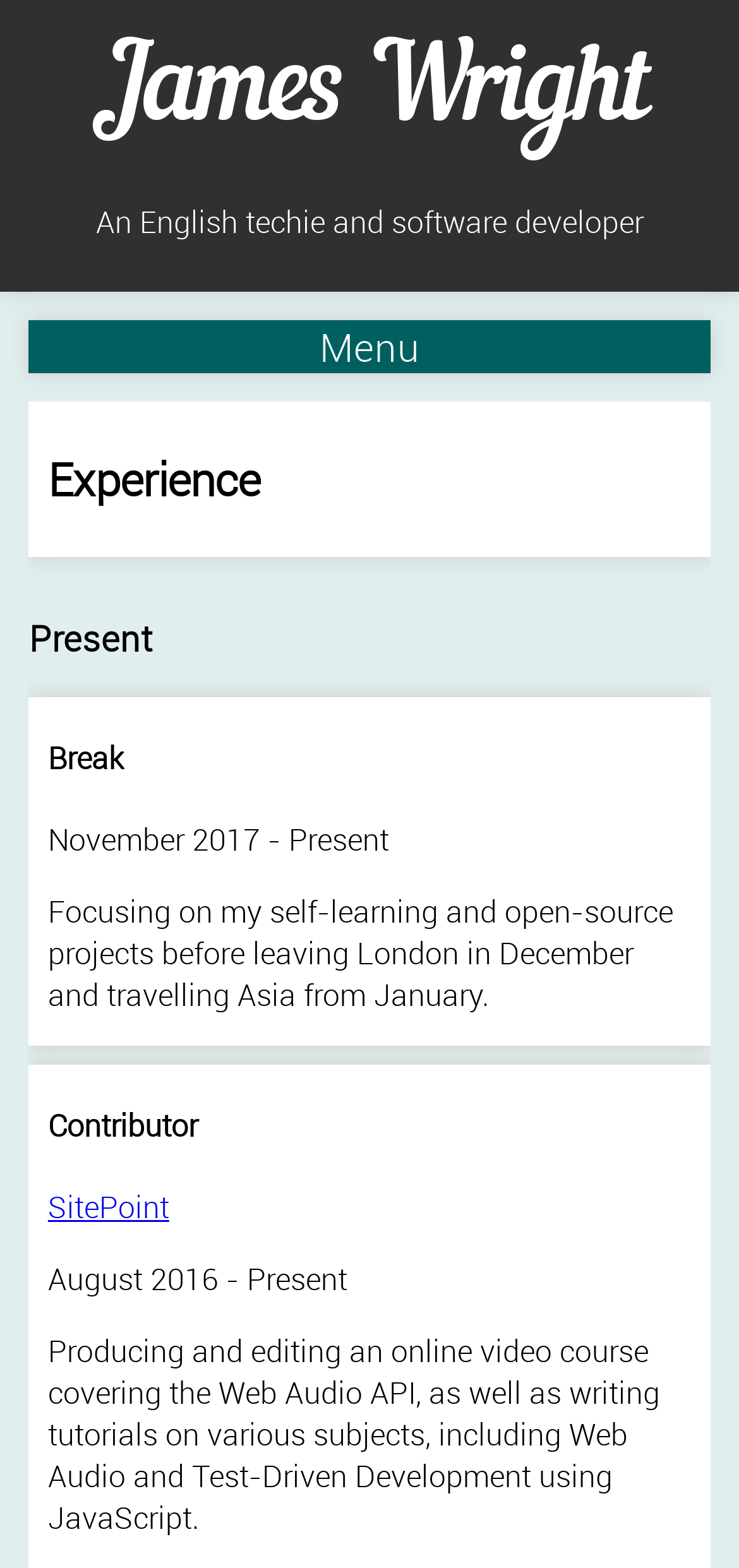Use a single word or phrase to answer the following:
What is James Wright doing from January?

Travelling Asia